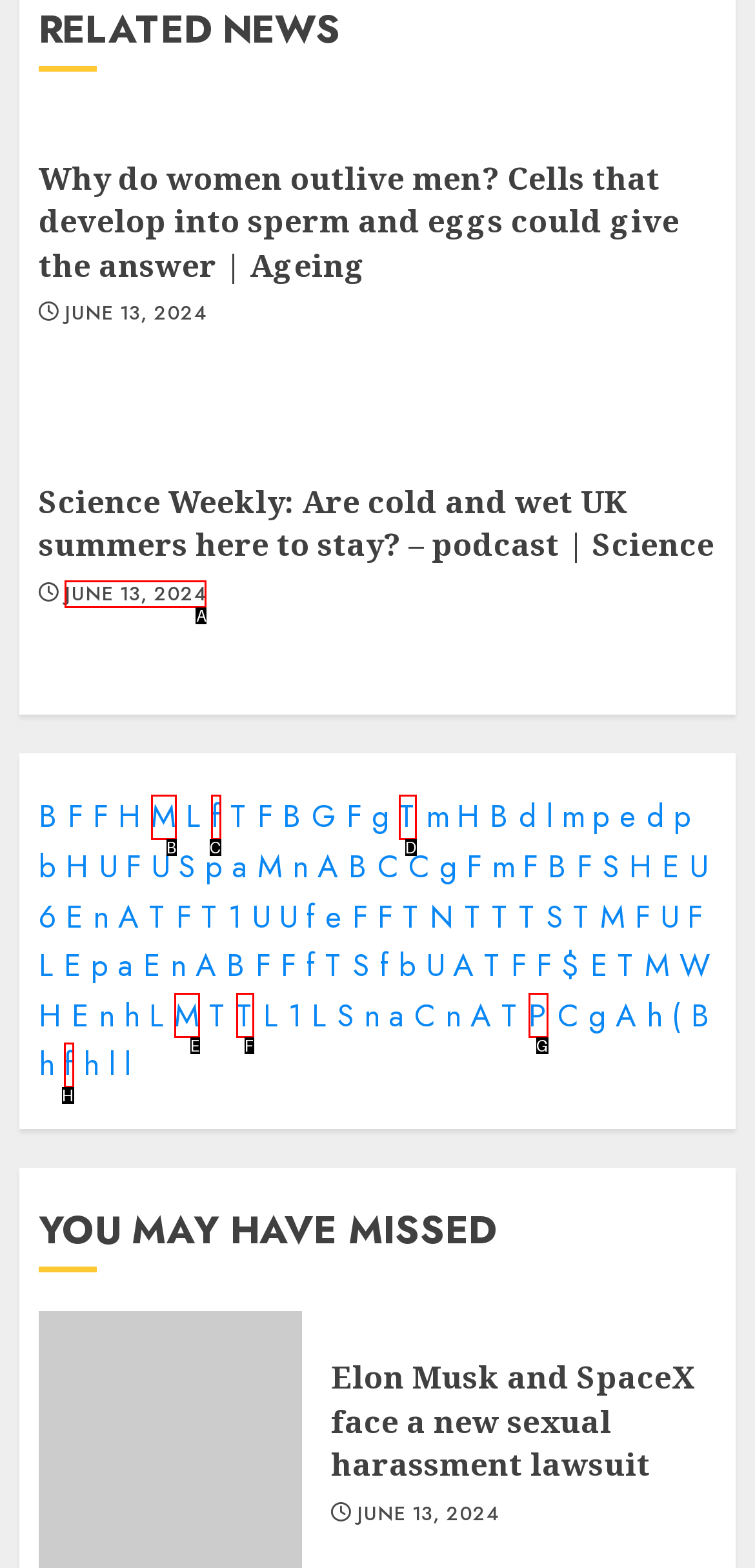Given the description: June 13, 2024, select the HTML element that matches it best. Reply with the letter of the chosen option directly.

A